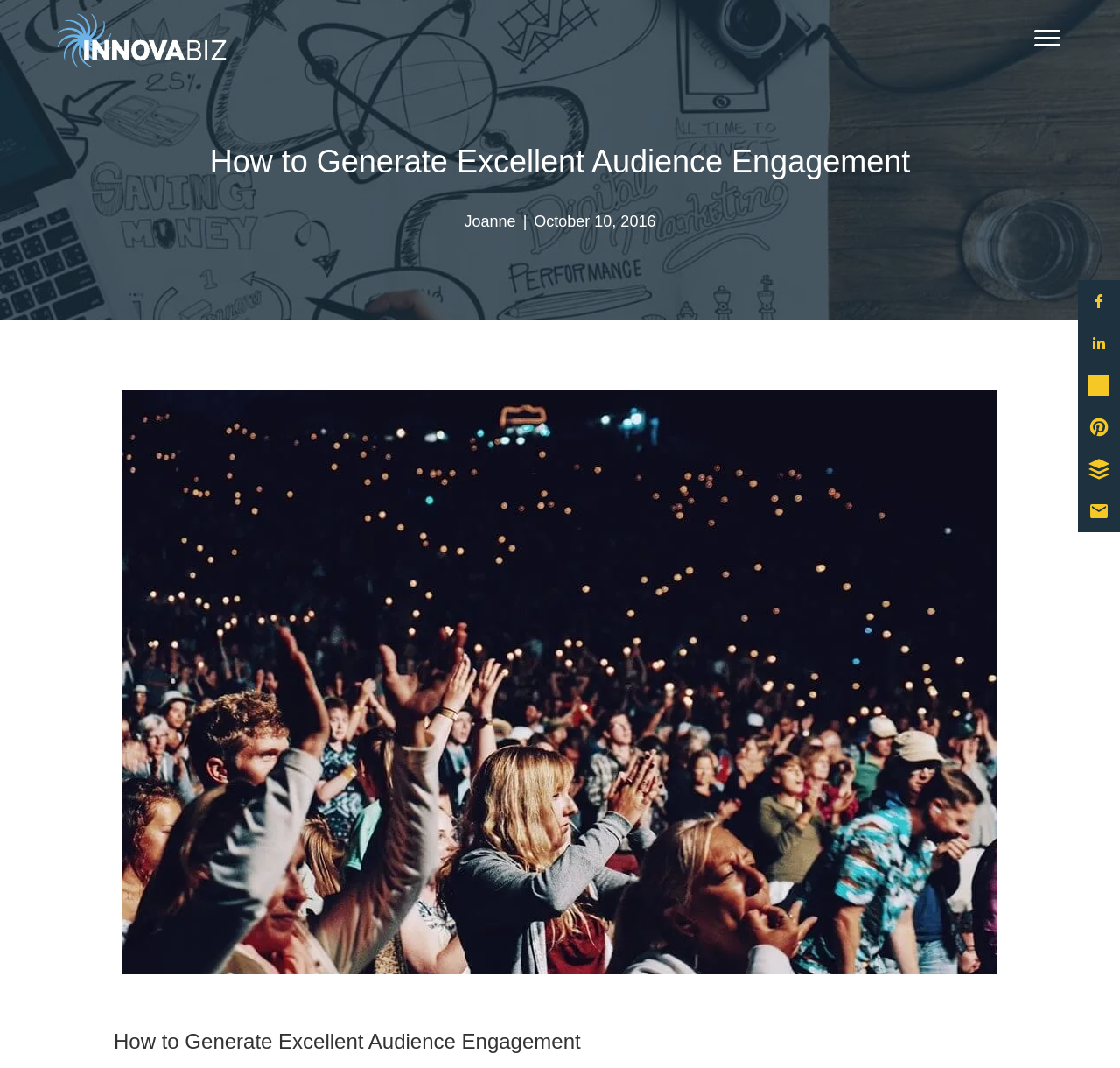Determine the bounding box for the UI element as described: "alt="Innovabiz_Blue_White_RGB_500px_tn001" title="Innovabiz_Blue_White_RGB_500px_tn001"". The coordinates should be represented as four float numbers between 0 and 1, formatted as [left, top, right, bottom].

[0.047, 0.012, 0.203, 0.063]